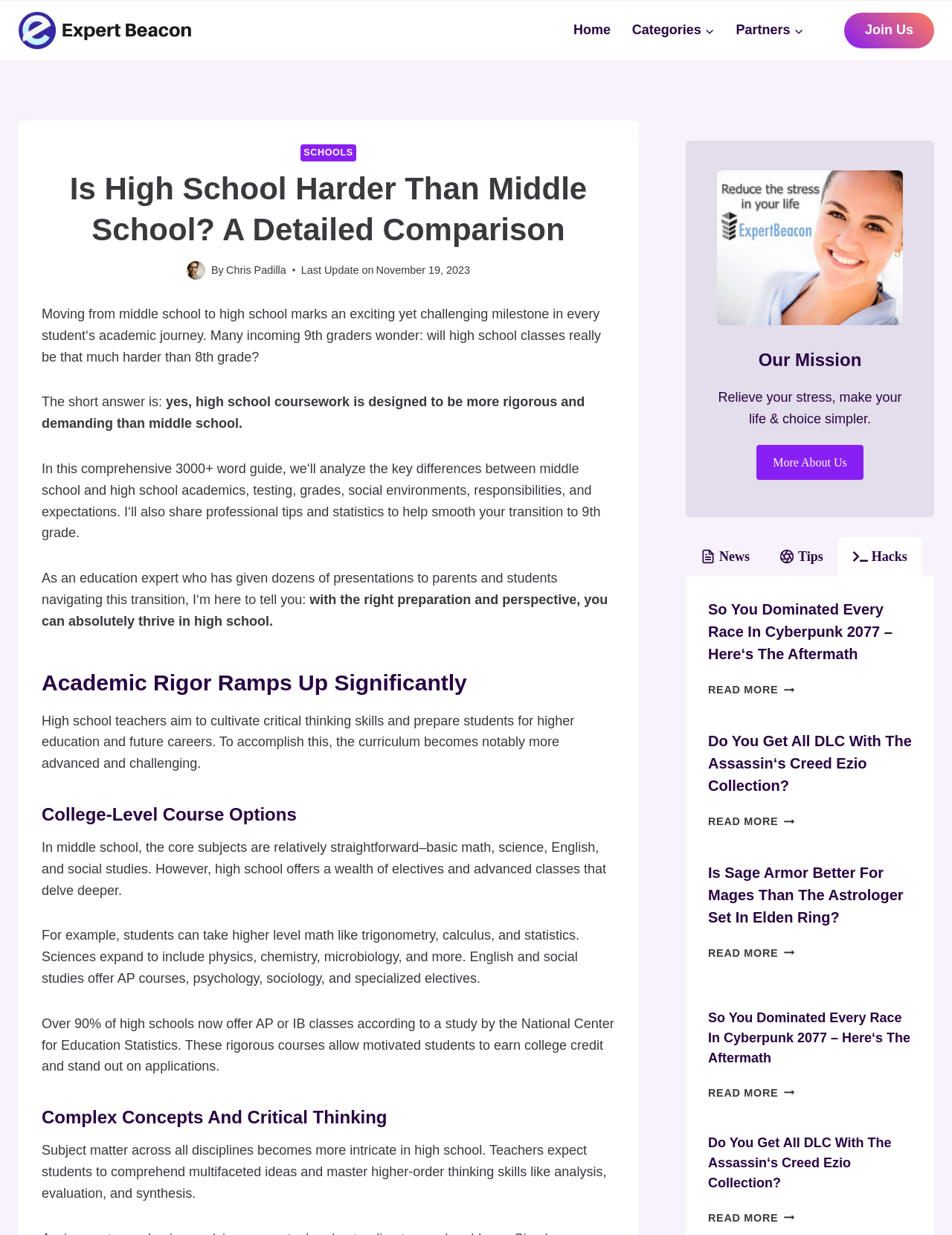Give a short answer using one word or phrase for the question:
What is the purpose of high school education?

Prepare students for higher education and future careers